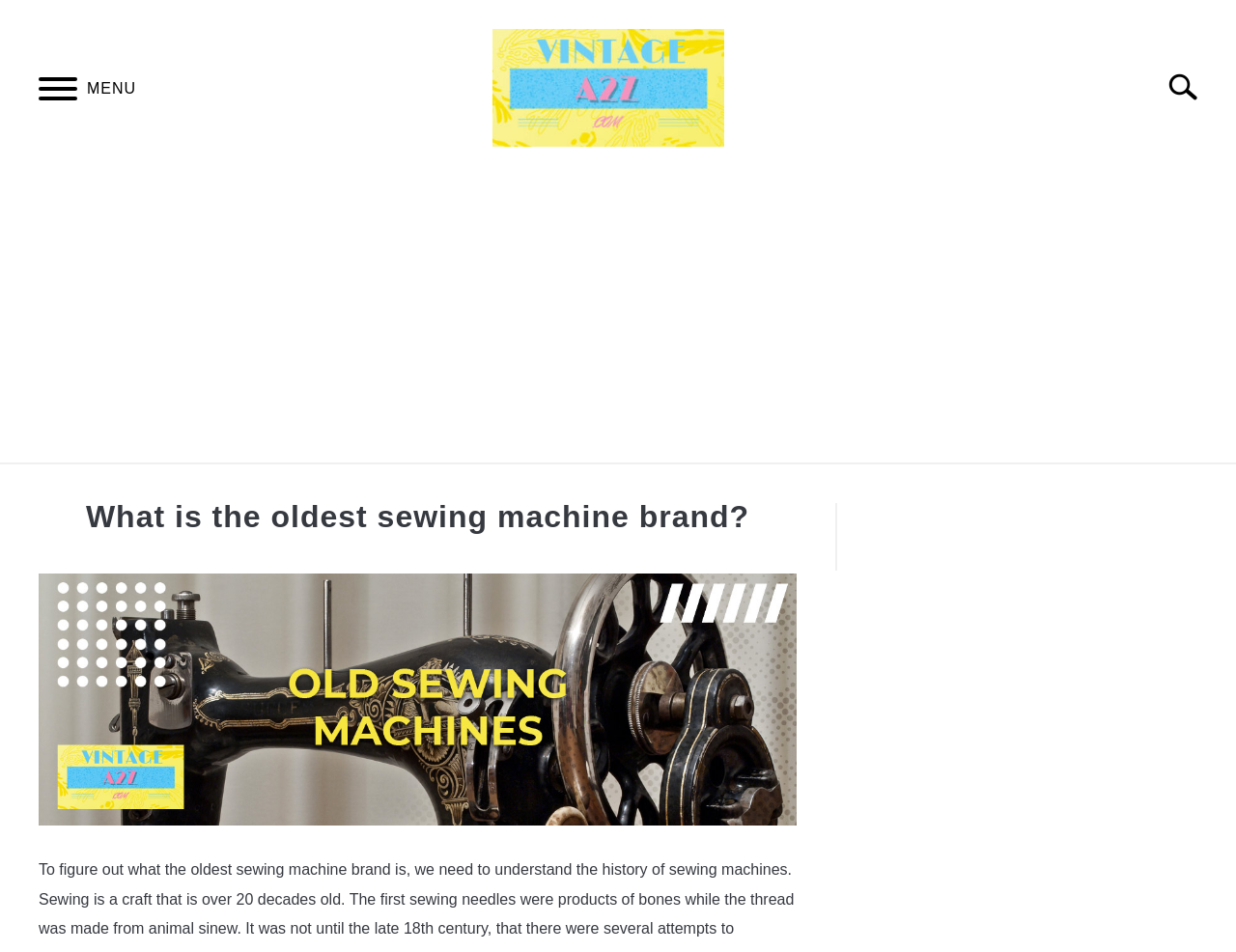What is above the links?
Provide a one-word or short-phrase answer based on the image.

Menu button